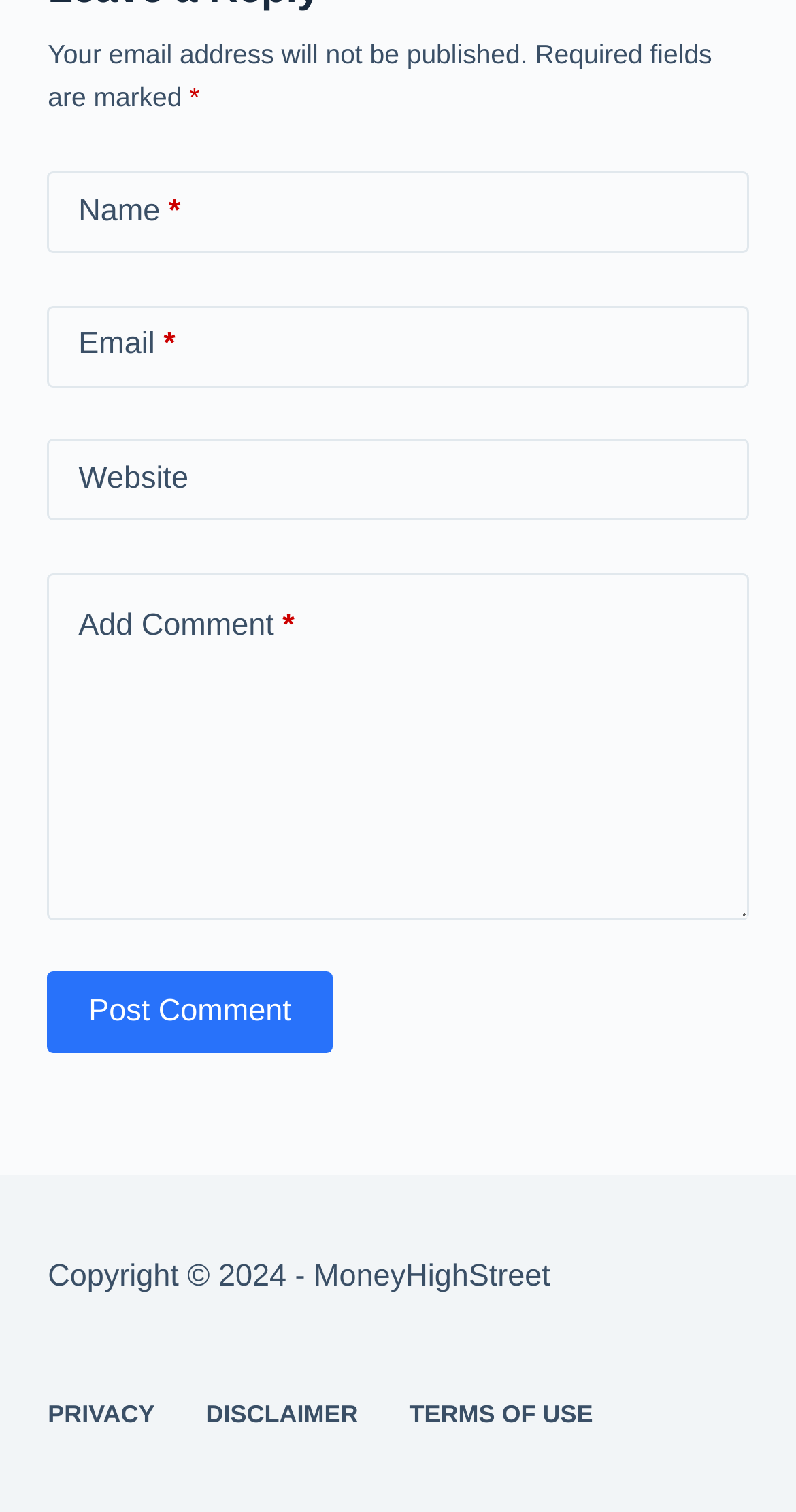Locate the bounding box coordinates of the UI element described by: "Terms Of Use". The bounding box coordinates should consist of four float numbers between 0 and 1, i.e., [left, top, right, bottom].

[0.482, 0.925, 0.777, 0.946]